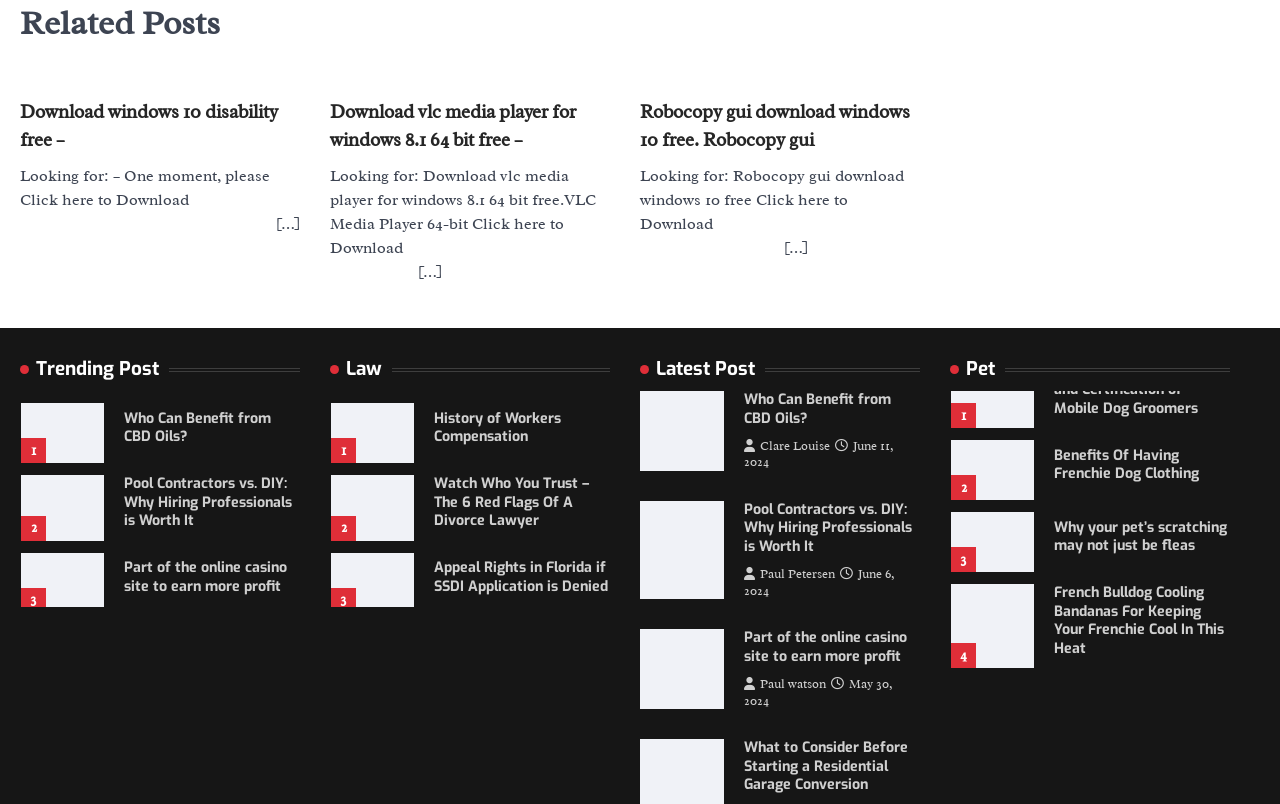Please identify the bounding box coordinates of the clickable element to fulfill the following instruction: "Click on 'Download windows 10 disability free'". The coordinates should be four float numbers between 0 and 1, i.e., [left, top, right, bottom].

[0.016, 0.121, 0.234, 0.192]